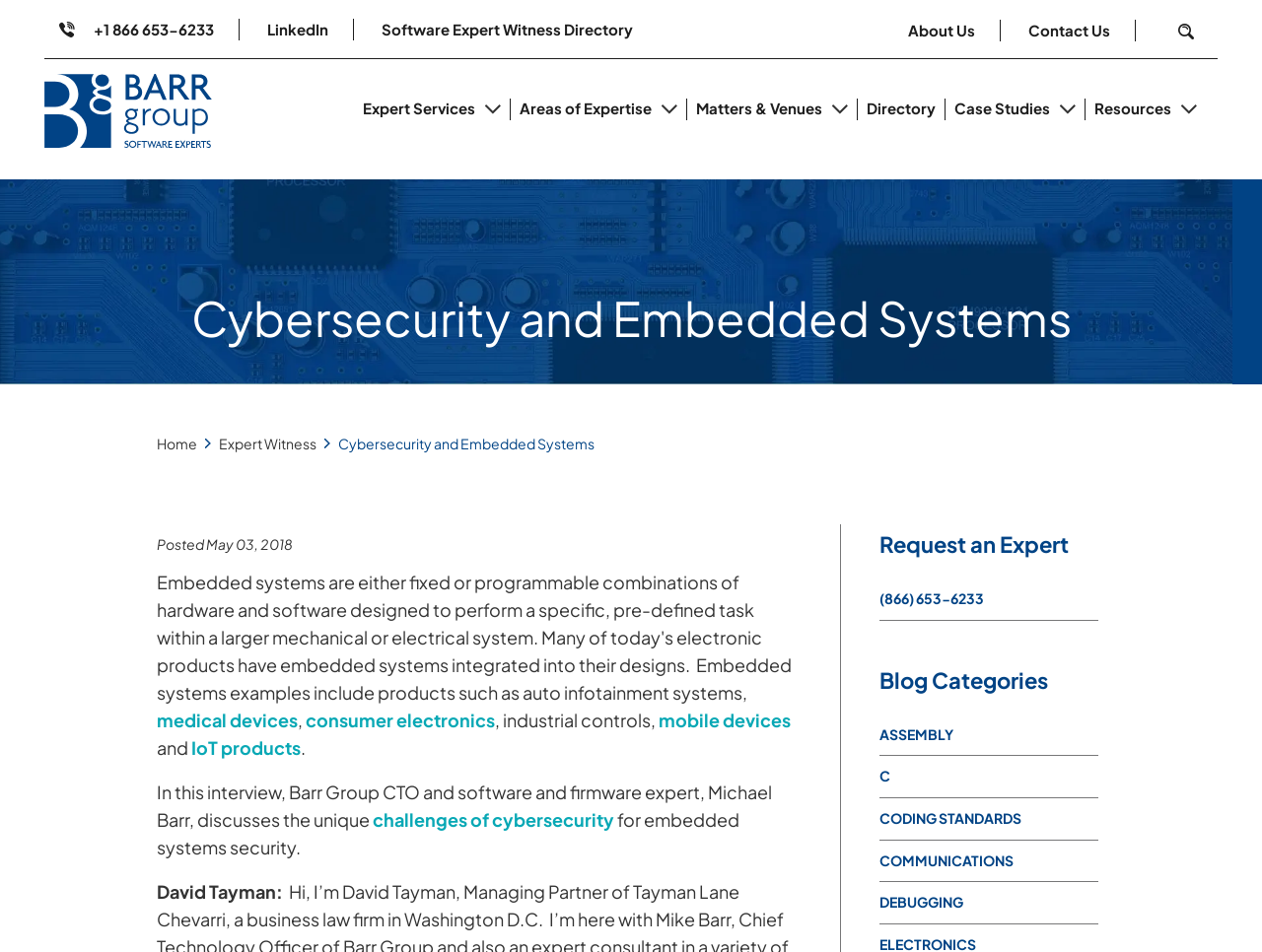Based on the element description: "coding standards", identify the bounding box coordinates for this UI element. The coordinates must be four float numbers between 0 and 1, listed as [left, top, right, bottom].

[0.697, 0.85, 0.809, 0.869]